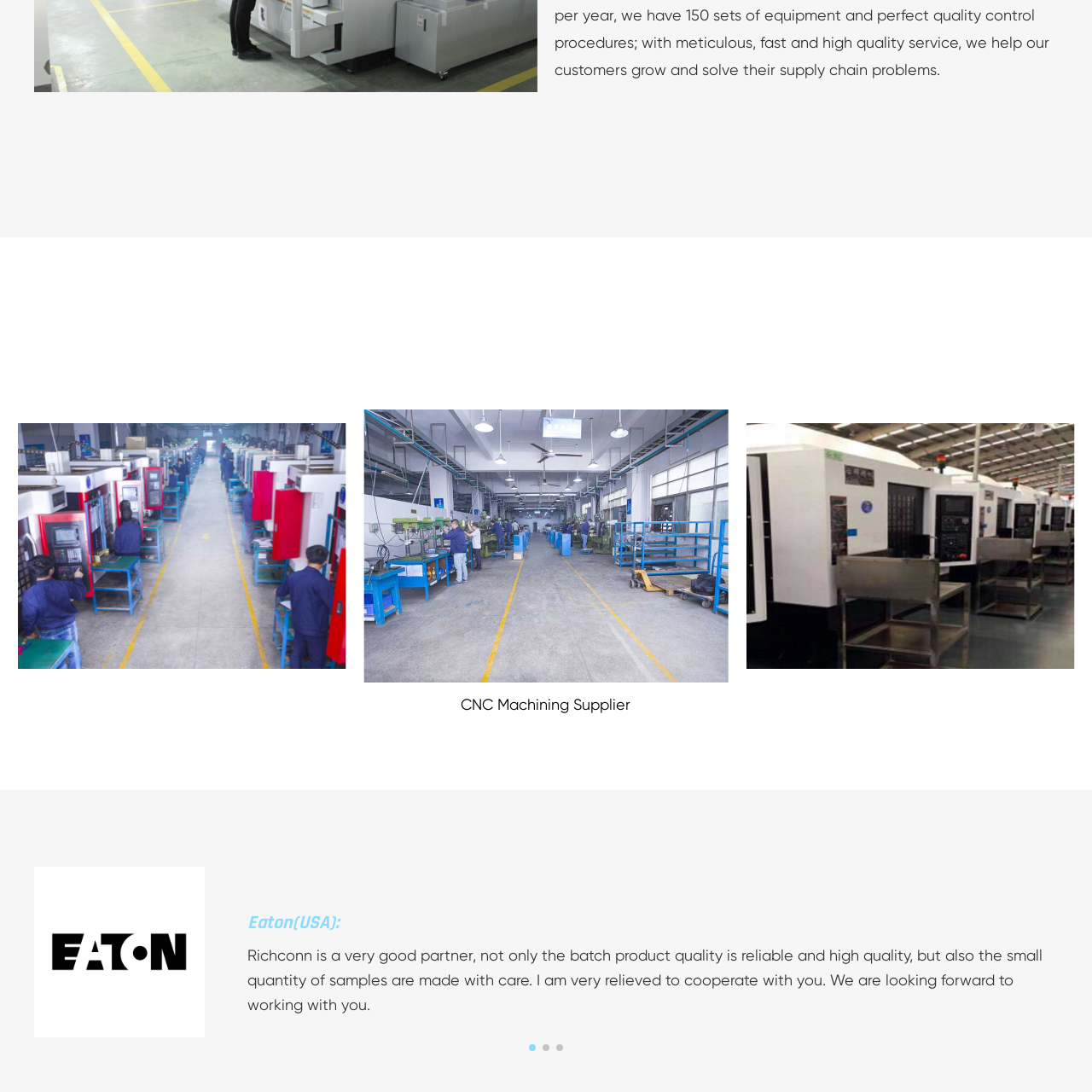Inspect the image contained by the red bounding box and answer the question with a single word or phrase:
What is the primary focus of this manufacturer?

Quality and efficiency